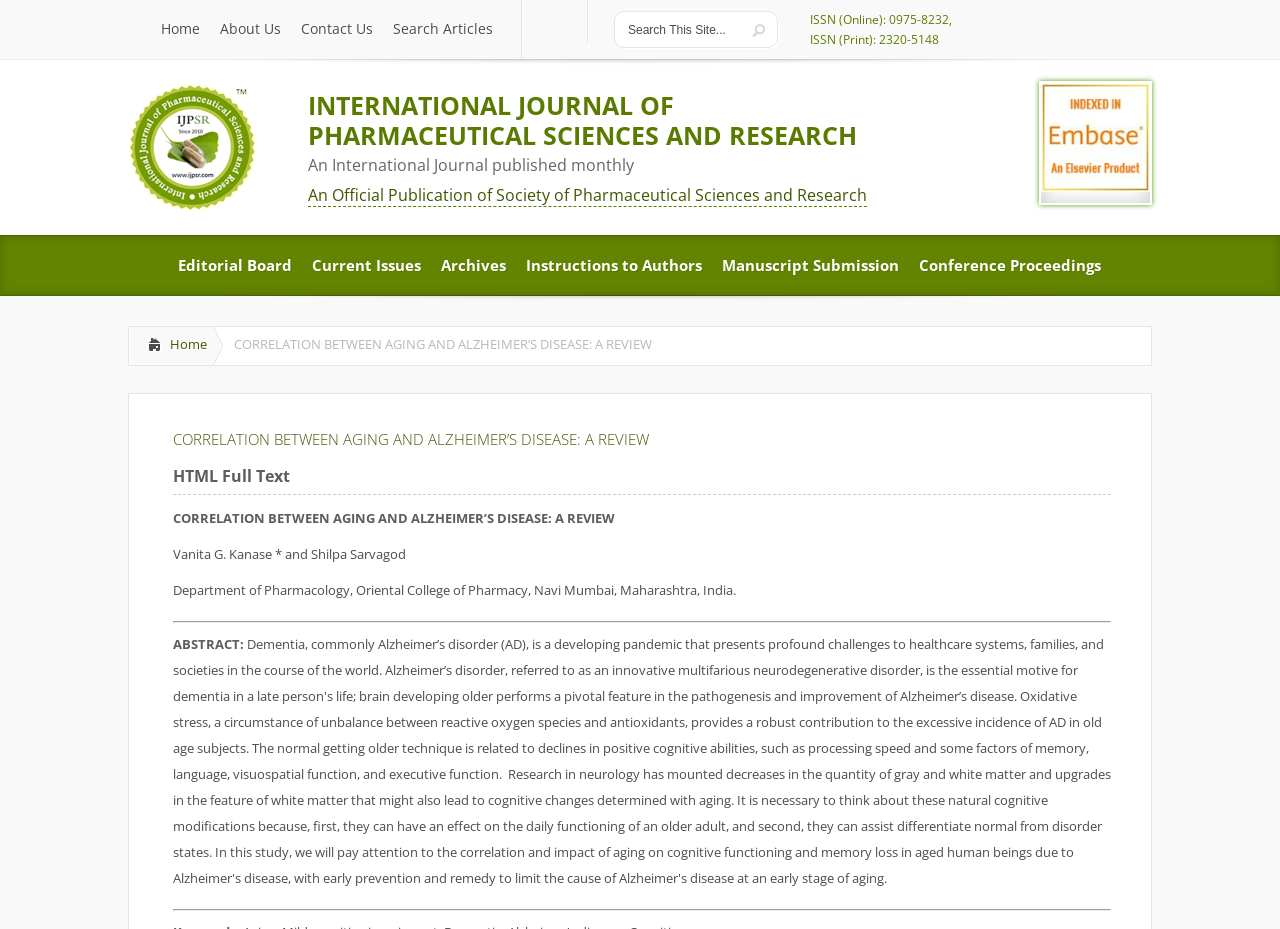Locate the bounding box coordinates of the element I should click to achieve the following instruction: "Search articles".

[0.299, 0.0, 0.393, 0.064]